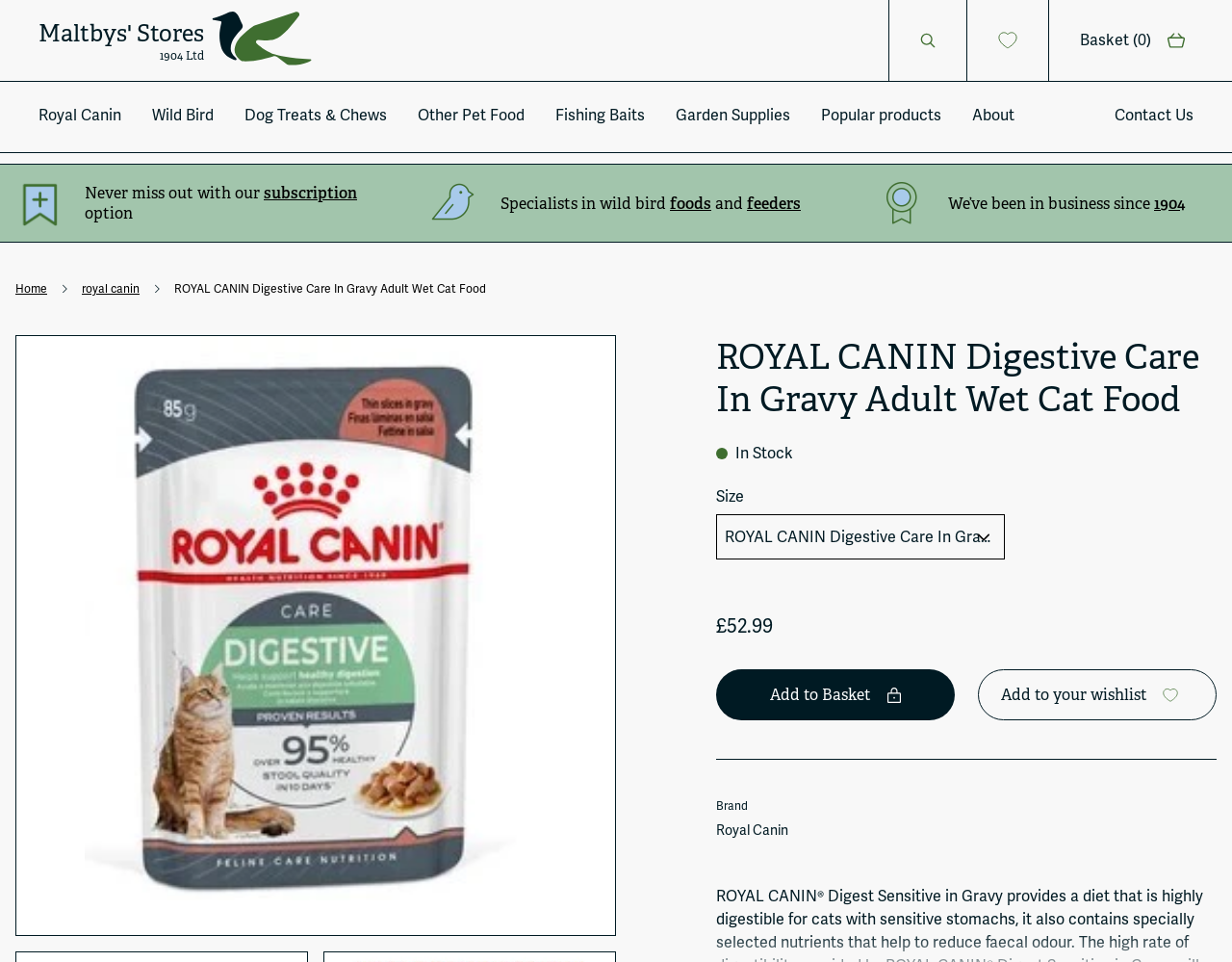Identify the bounding box of the HTML element described as: "Other Pet Food".

[0.339, 0.109, 0.426, 0.146]